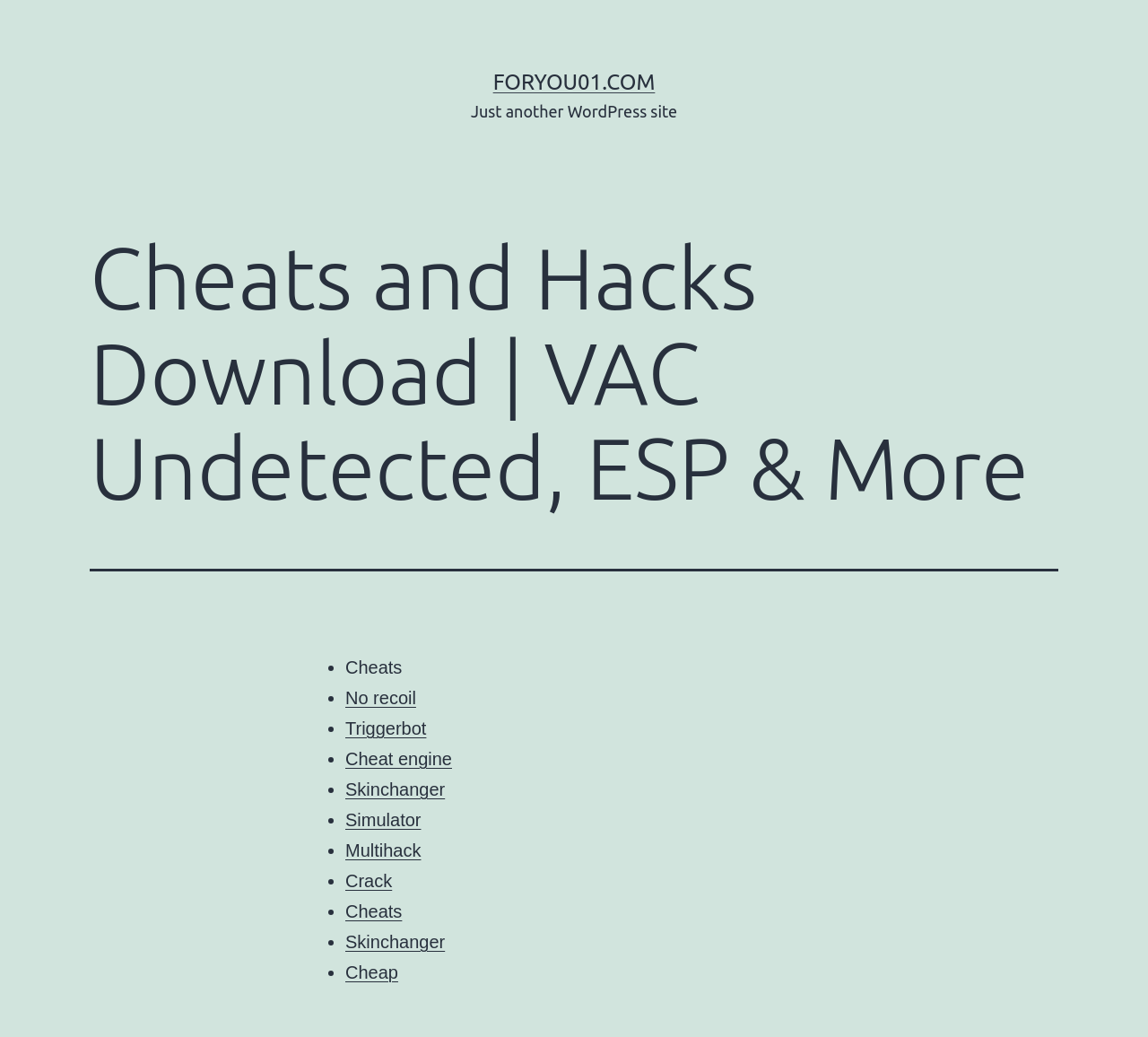Please determine the bounding box of the UI element that matches this description: foryou01.com. The coordinates should be given as (top-left x, top-left y, bottom-right x, bottom-right y), with all values between 0 and 1.

[0.429, 0.067, 0.571, 0.091]